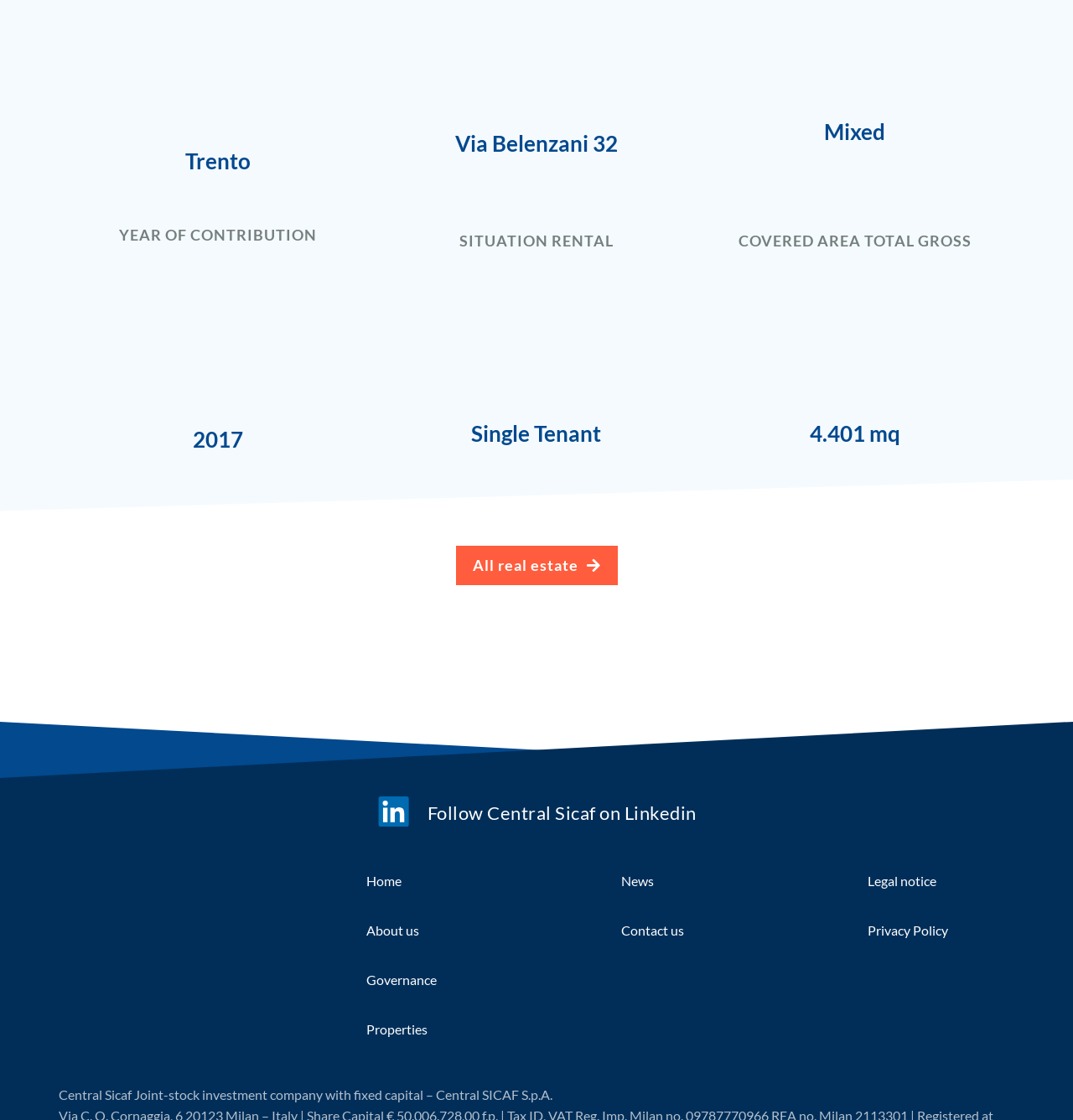What is the name of the company at the bottom of the page?
Give a detailed response to the question by analyzing the screenshot.

The name of the company at the bottom of the page is mentioned as 'Central Sicaf Joint-stock investment company with fixed capital – Central SICAF S.p.A.' in the static text element.